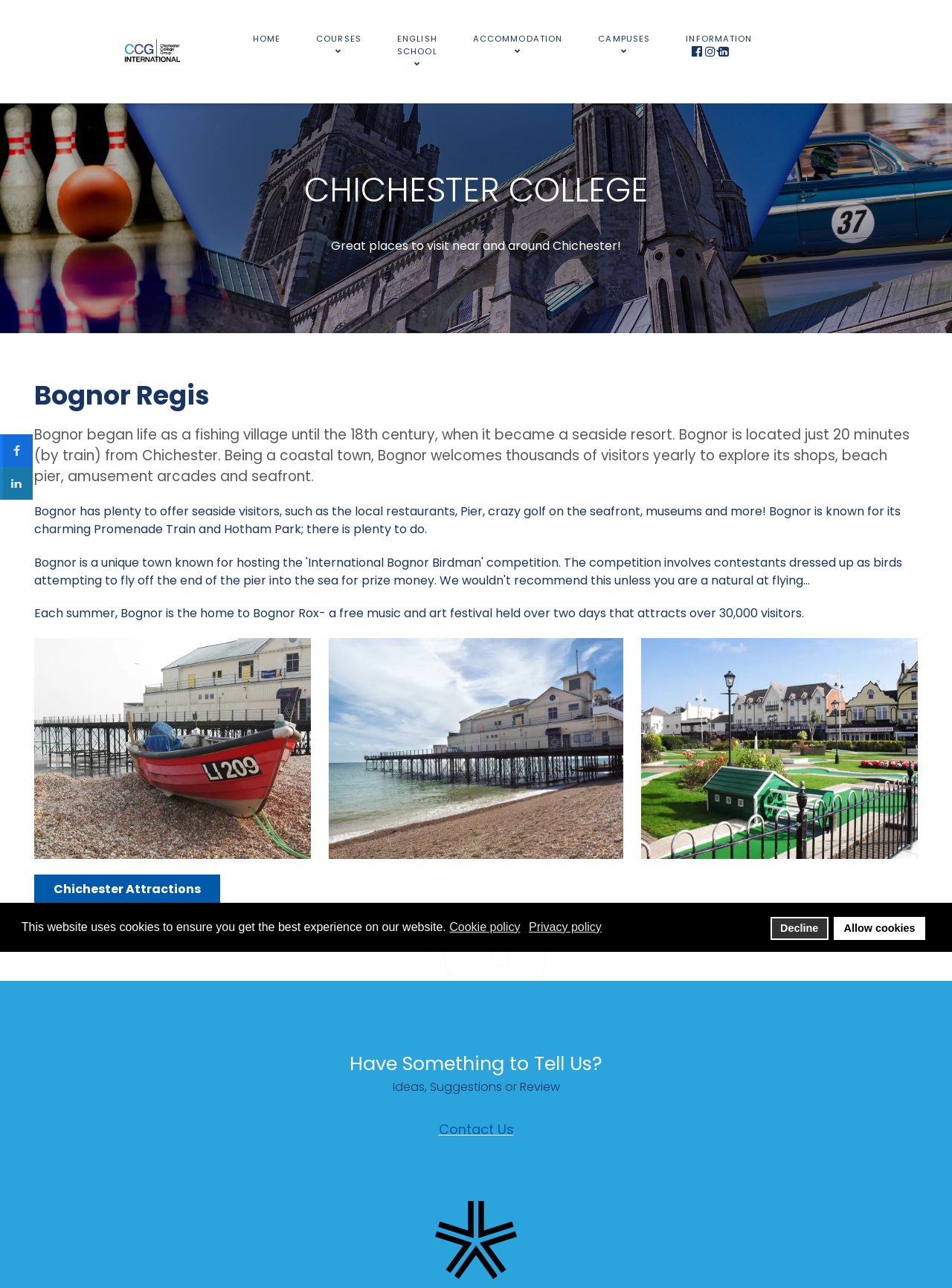Identify the bounding box for the UI element described as: "Allow cookies". The coordinates should be four float numbers between 0 and 1, i.e., [left, top, right, bottom].

[0.876, 0.712, 0.972, 0.73]